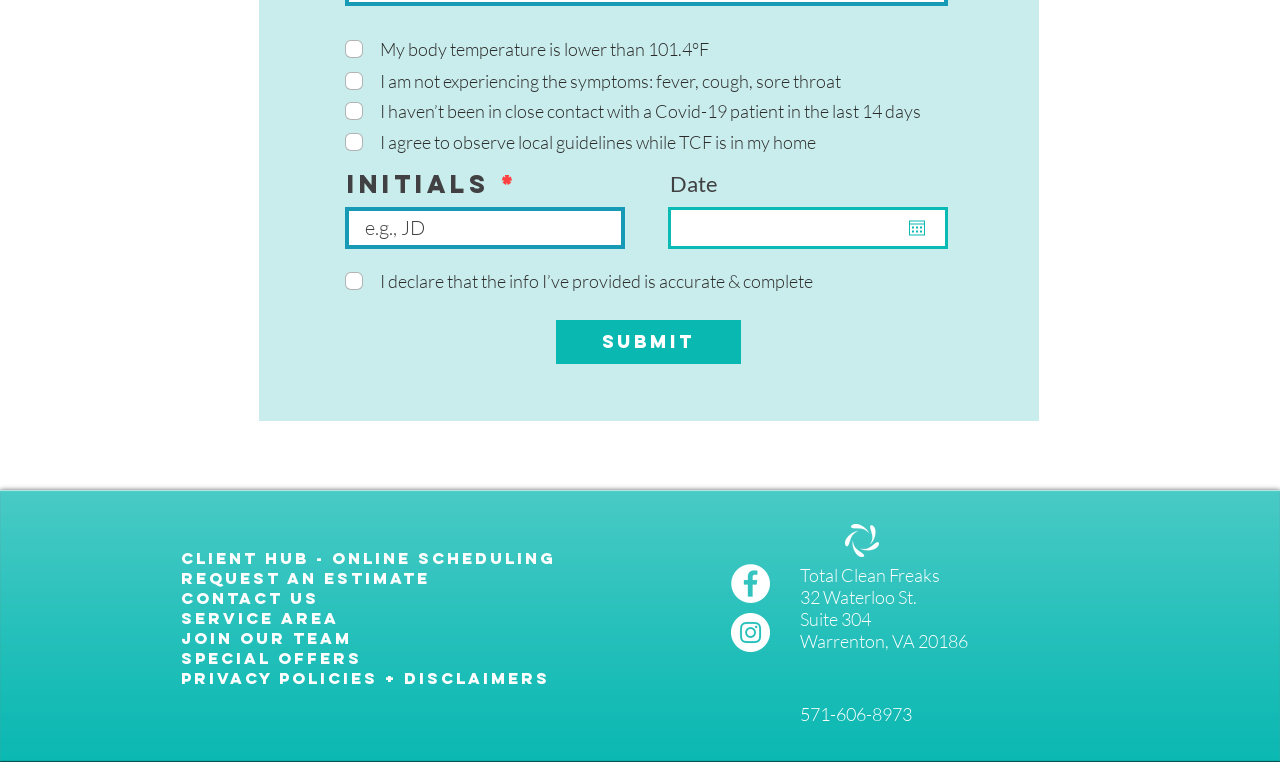Please locate the clickable area by providing the bounding box coordinates to follow this instruction: "Open the calendar to select a date".

[0.71, 0.289, 0.723, 0.31]